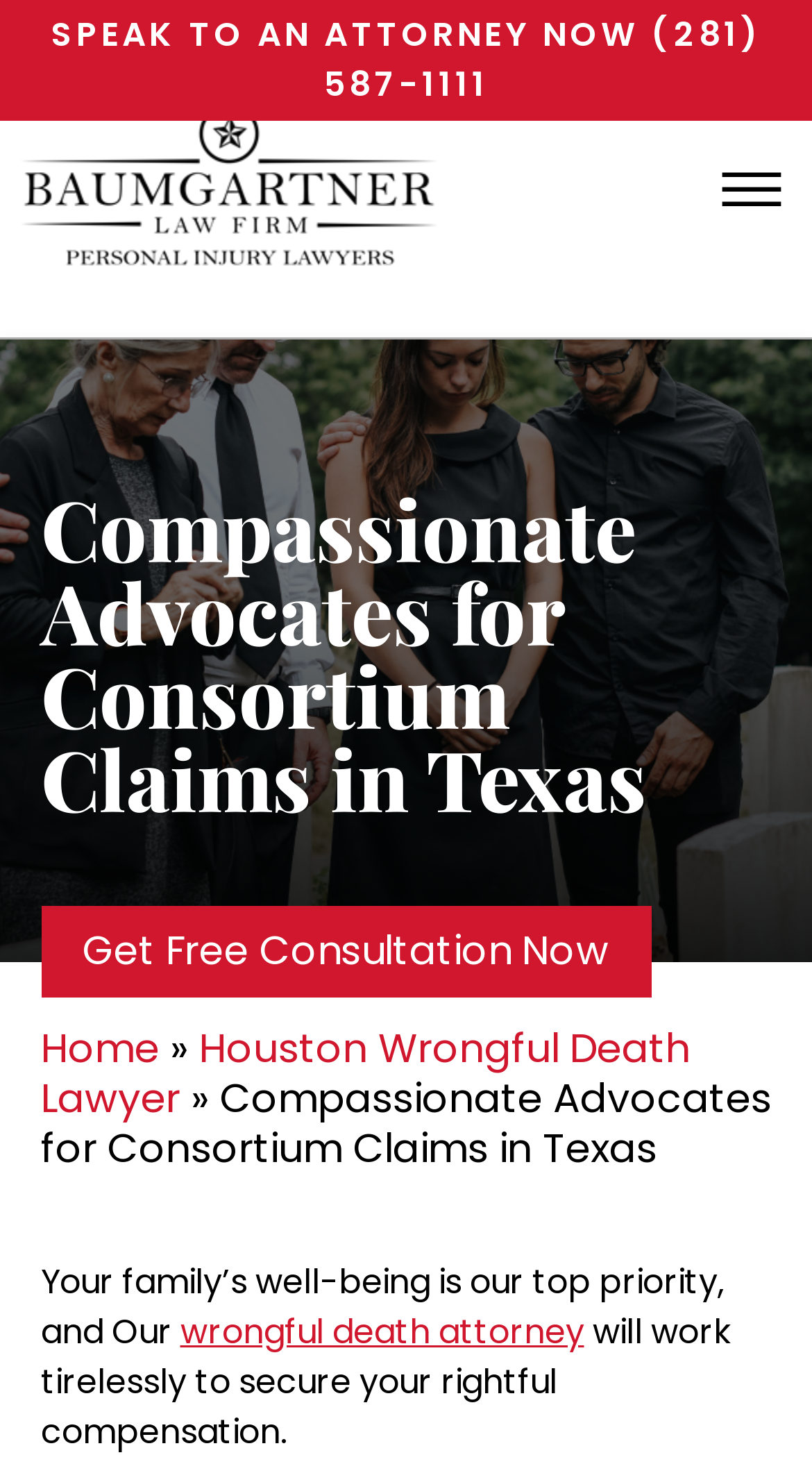Could you specify the bounding box coordinates for the clickable section to complete the following instruction: "Open the main menu"?

[0.879, 0.113, 0.969, 0.146]